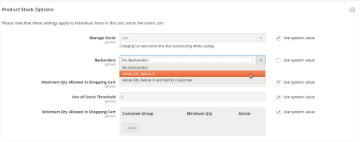What other fields are available in the interface for managing products?
Using the image as a reference, answer the question in detail.

In addition to the 'Backorders' dropdown menu, the interface also includes fields for managing minimum quantities and customer groups, which facilitates easy navigation and clear selection for efficient product stock management.